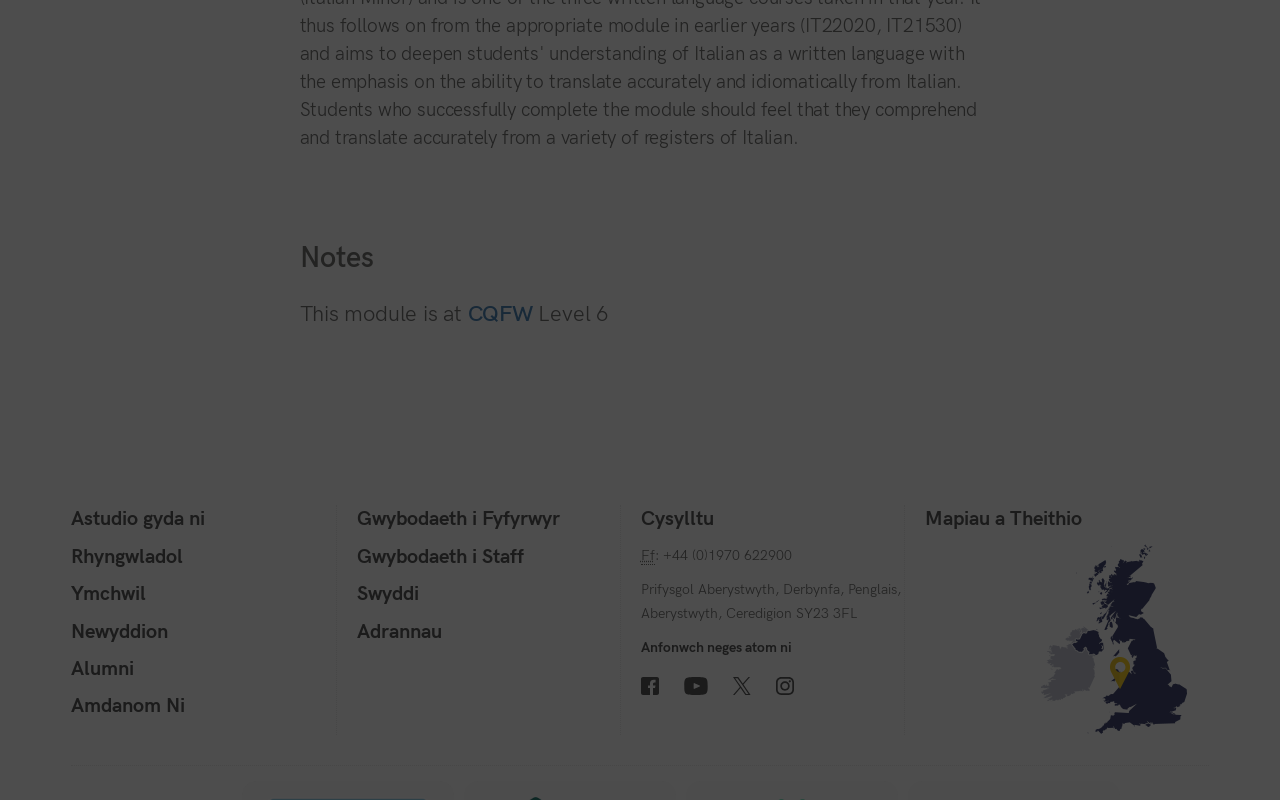Find the bounding box coordinates for the area that must be clicked to perform this action: "Click on the 'Facebook' link".

[0.501, 0.846, 0.515, 0.869]